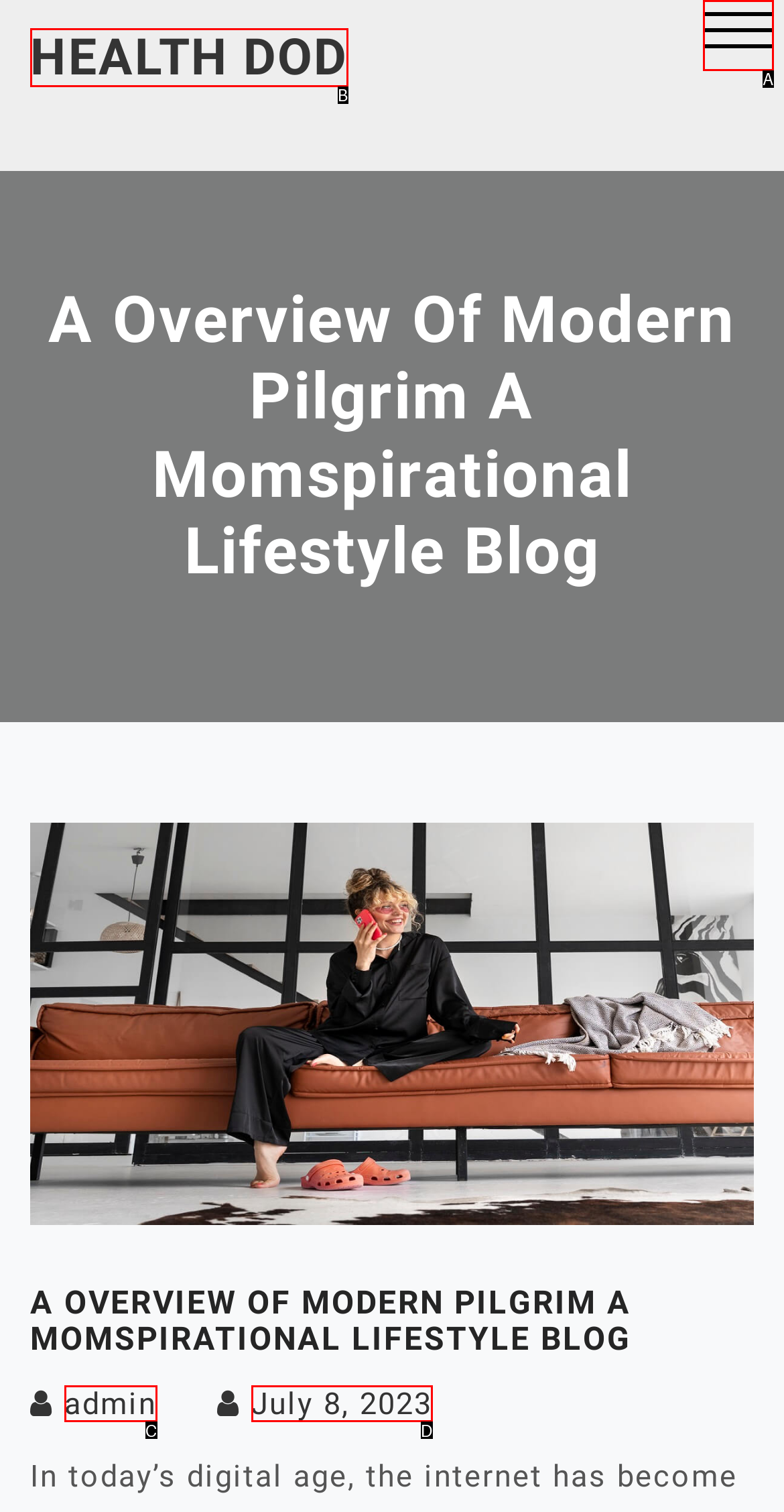Match the option to the description: July 8, 2023September 6, 2023
State the letter of the correct option from the available choices.

D